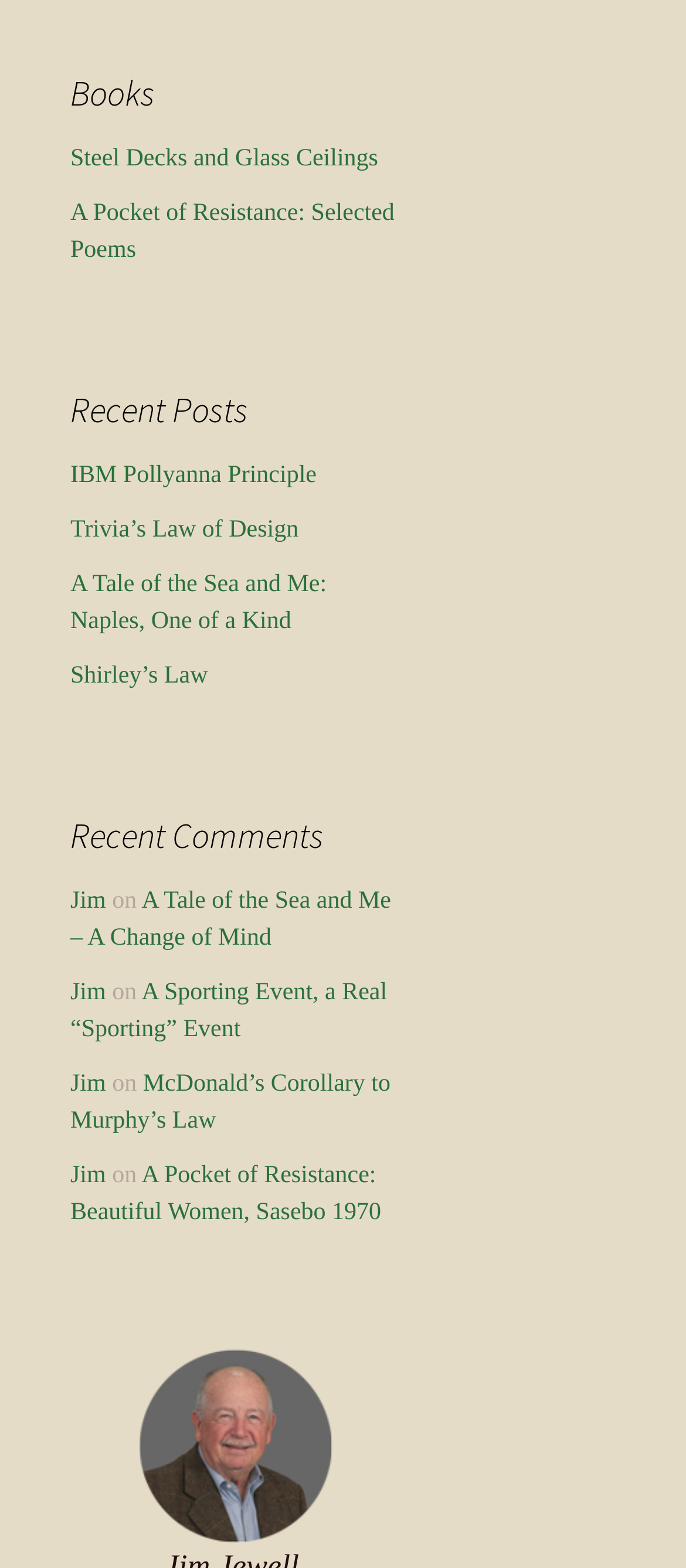Respond with a single word or short phrase to the following question: 
What is the main category of books?

Steel Decks and Glass Ceilings